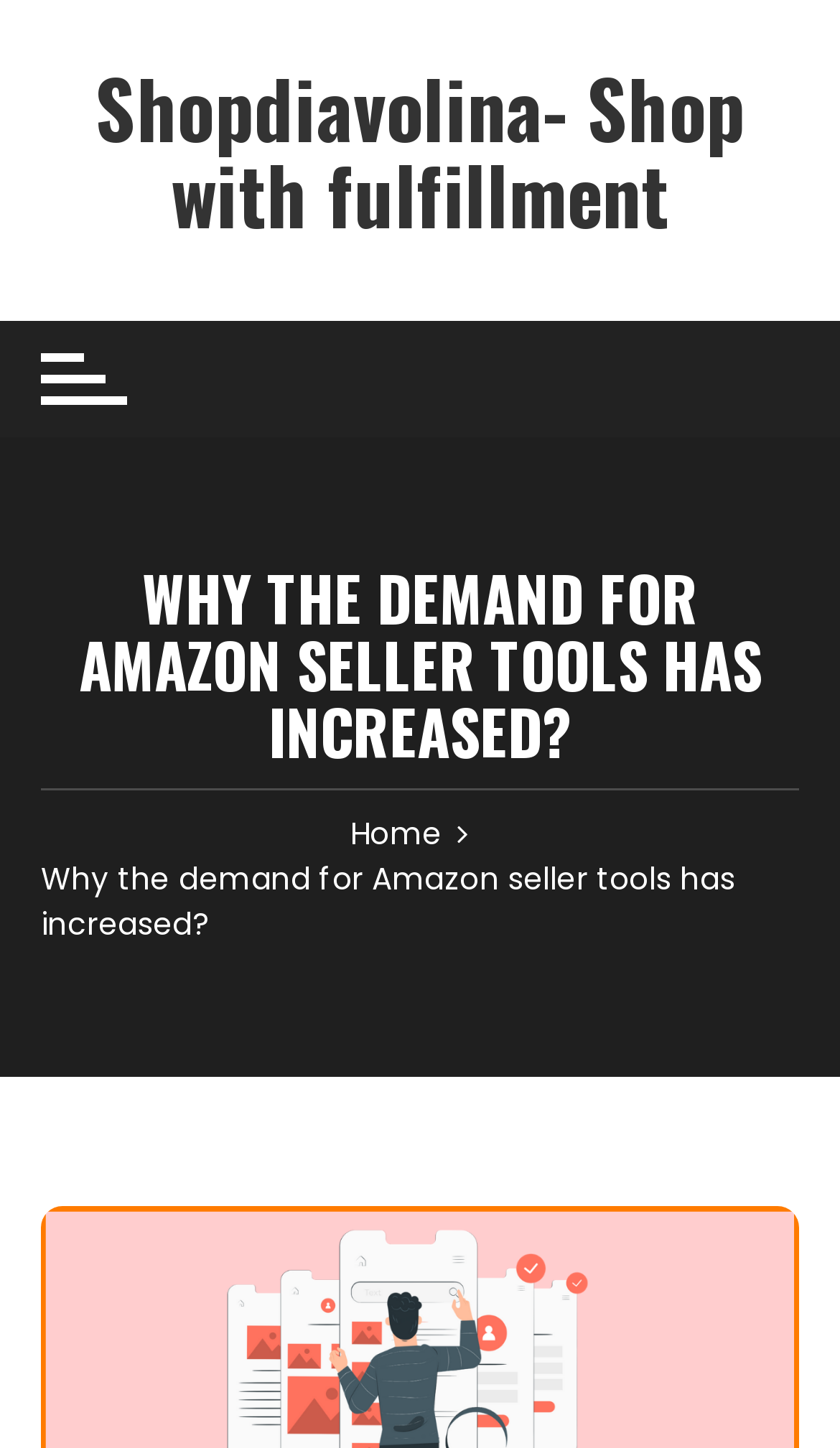Please determine the bounding box coordinates for the UI element described as: "Shopdiavolina- Shop with fulfillment".

[0.113, 0.034, 0.887, 0.172]